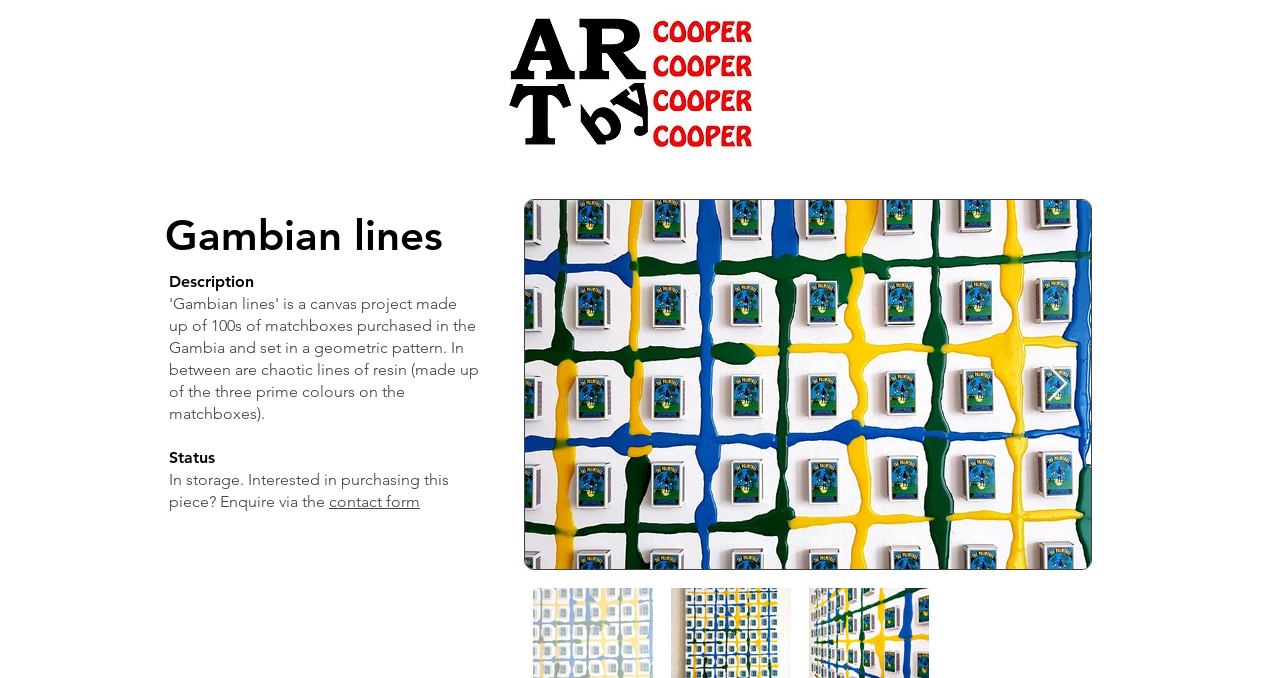Please answer the following question using a single word or phrase: What is the navigation menu item after 'Home'?

Oils